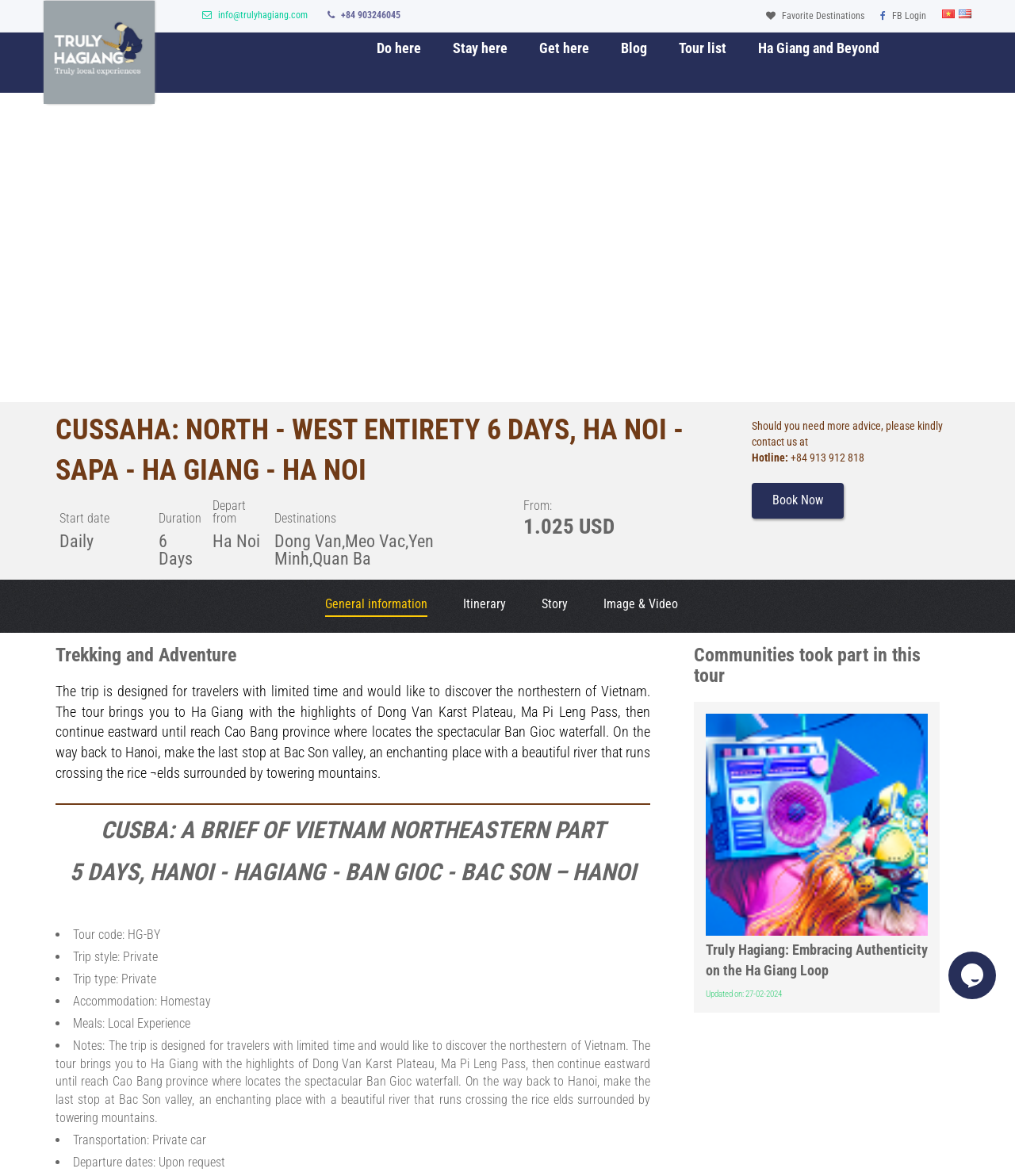What is the duration of the 'CUSBAHA' tour?
Using the image, give a concise answer in the form of a single word or short phrase.

6 Days